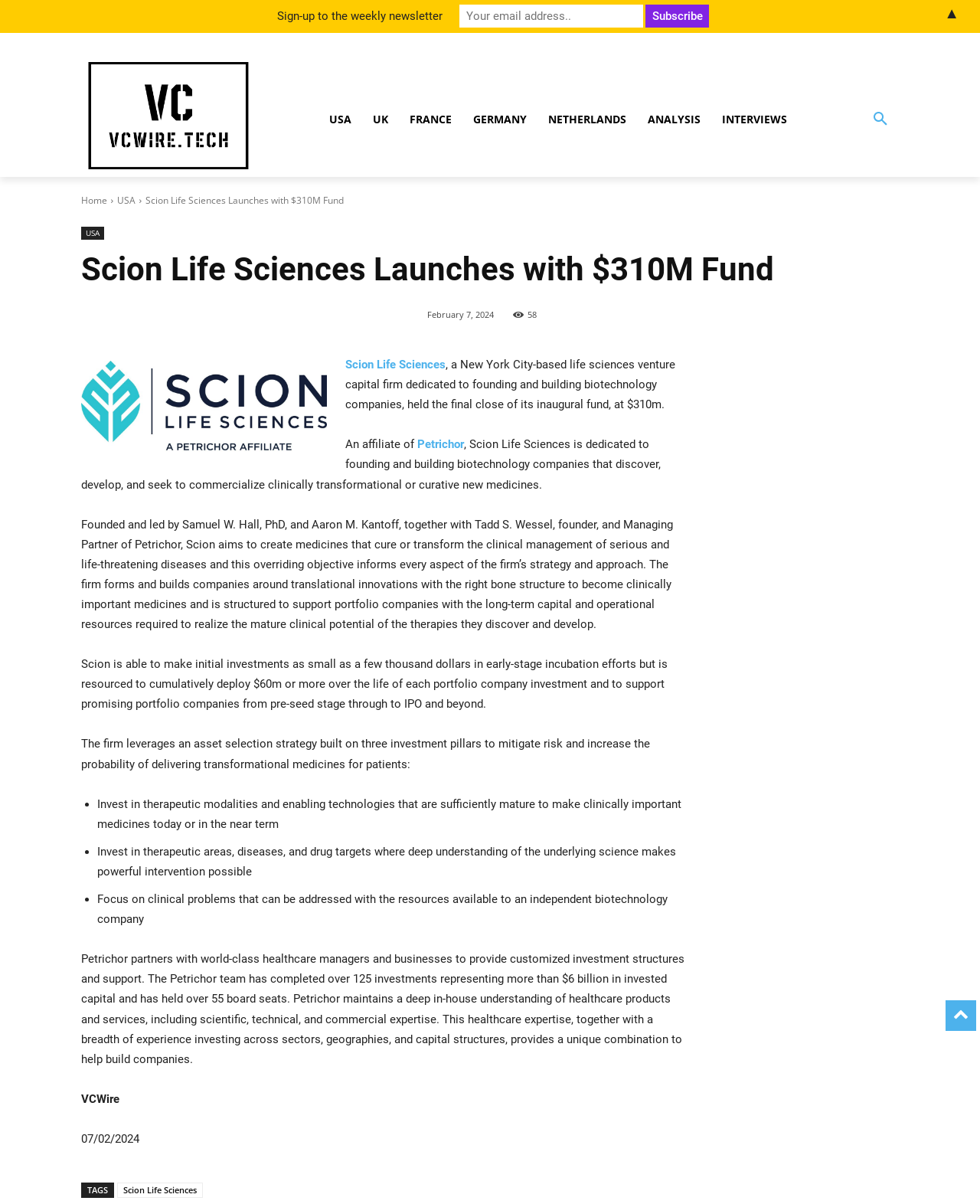Provide the bounding box coordinates of the HTML element described by the text: "Scion Life Sciences".

[0.352, 0.297, 0.455, 0.309]